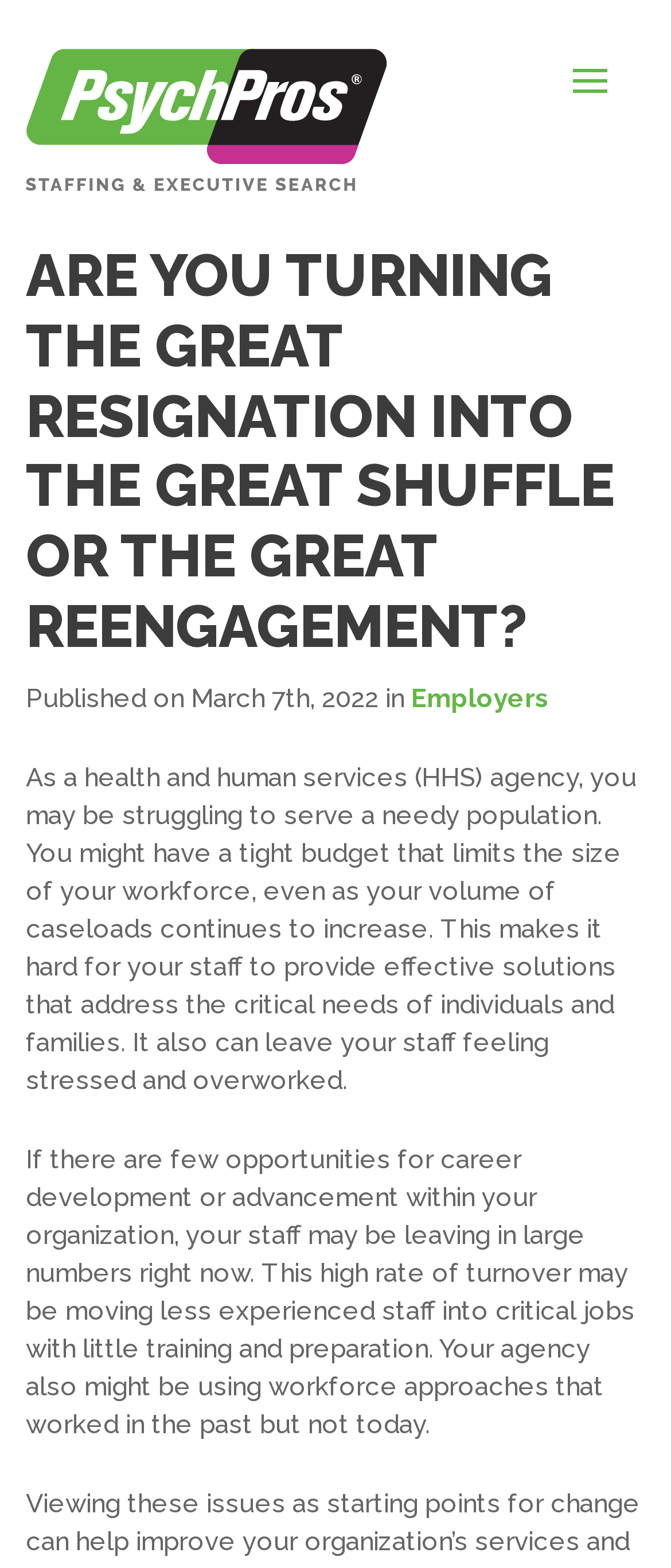Give a short answer to this question using one word or a phrase:
What is the date of the published article?

March 7th, 2022